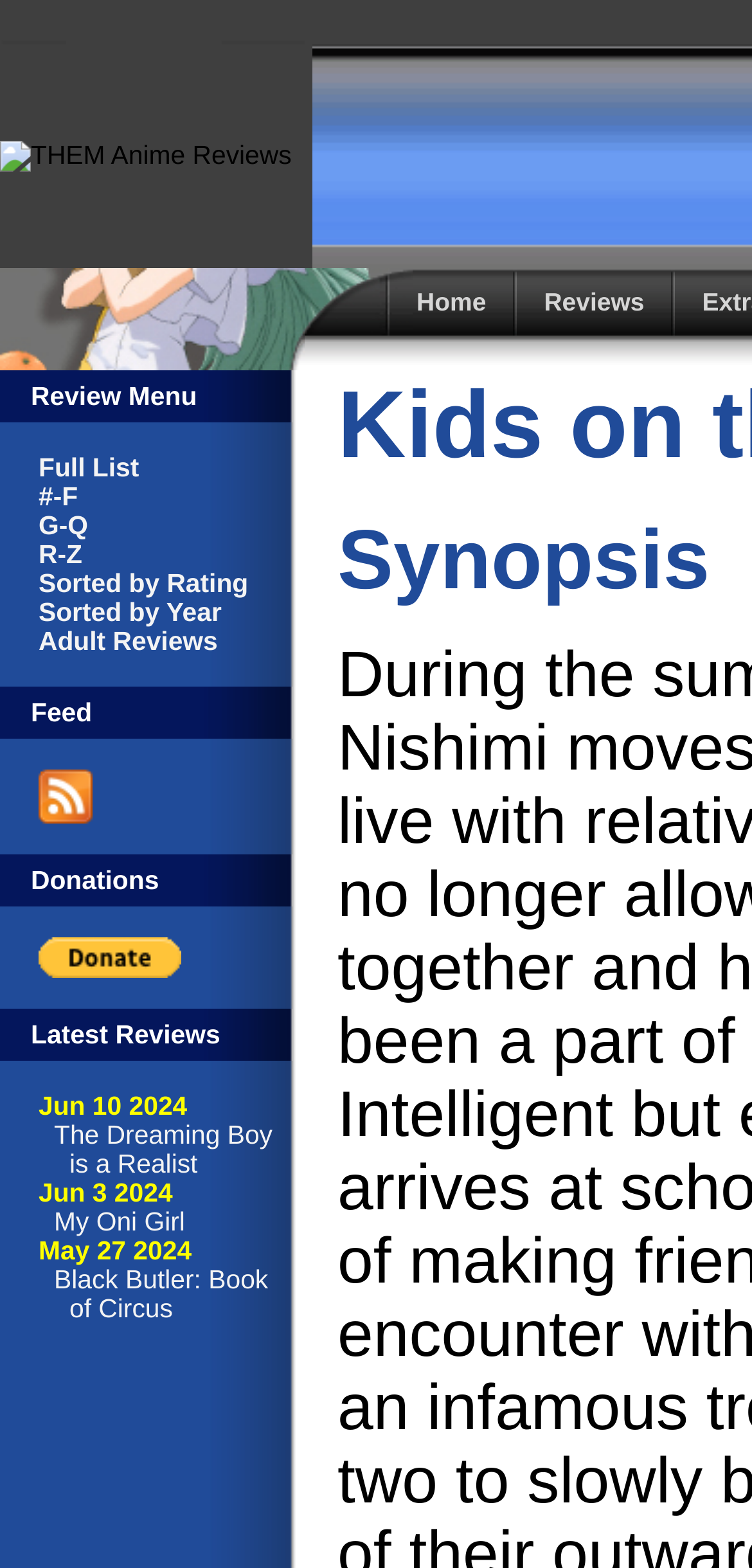Please determine the bounding box coordinates of the clickable area required to carry out the following instruction: "Click on the Full List link". The coordinates must be four float numbers between 0 and 1, represented as [left, top, right, bottom].

[0.051, 0.289, 0.185, 0.308]